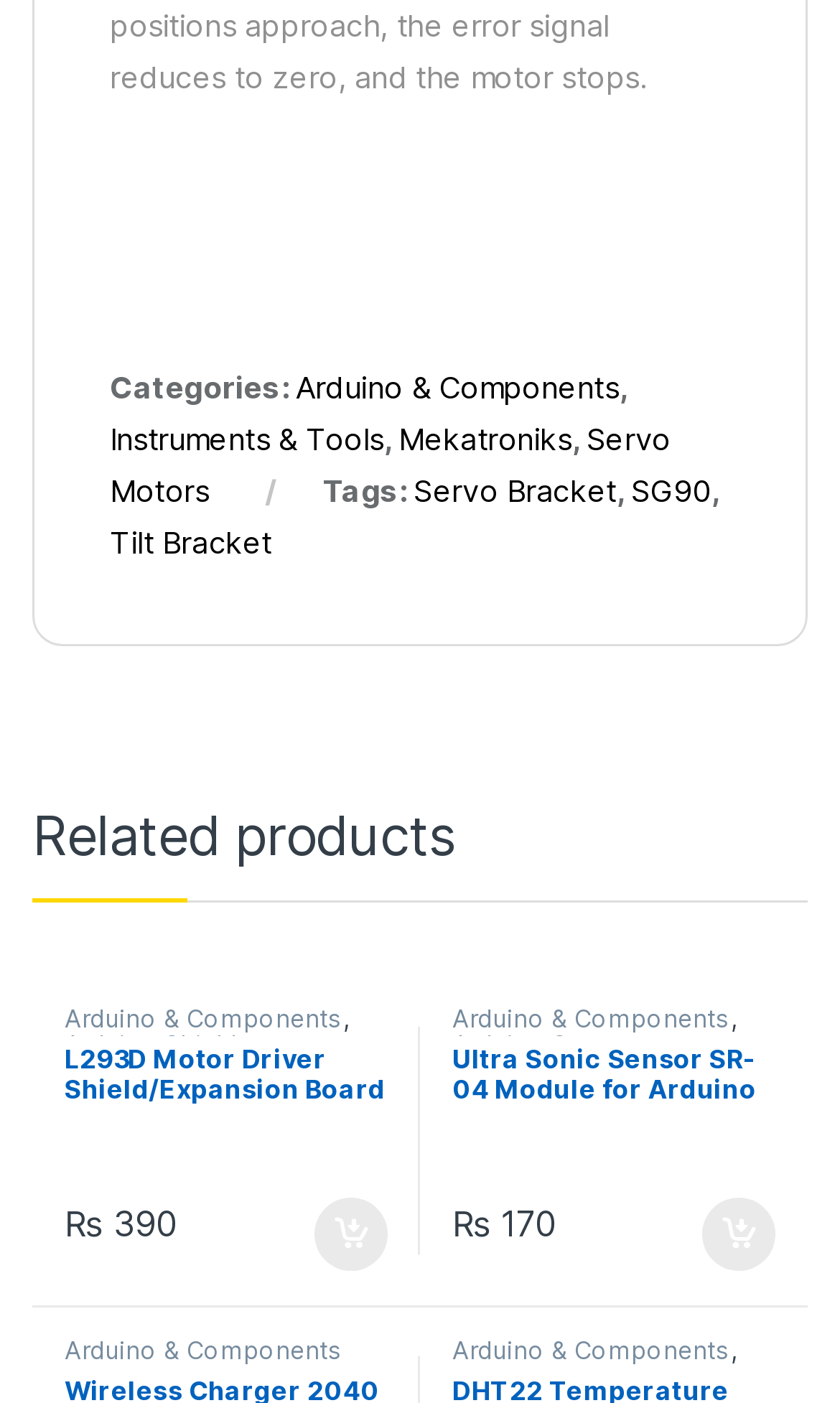Please locate the bounding box coordinates of the element that needs to be clicked to achieve the following instruction: "Explore the 'Instruments & Tools' category". The coordinates should be four float numbers between 0 and 1, i.e., [left, top, right, bottom].

[0.131, 0.3, 0.457, 0.326]